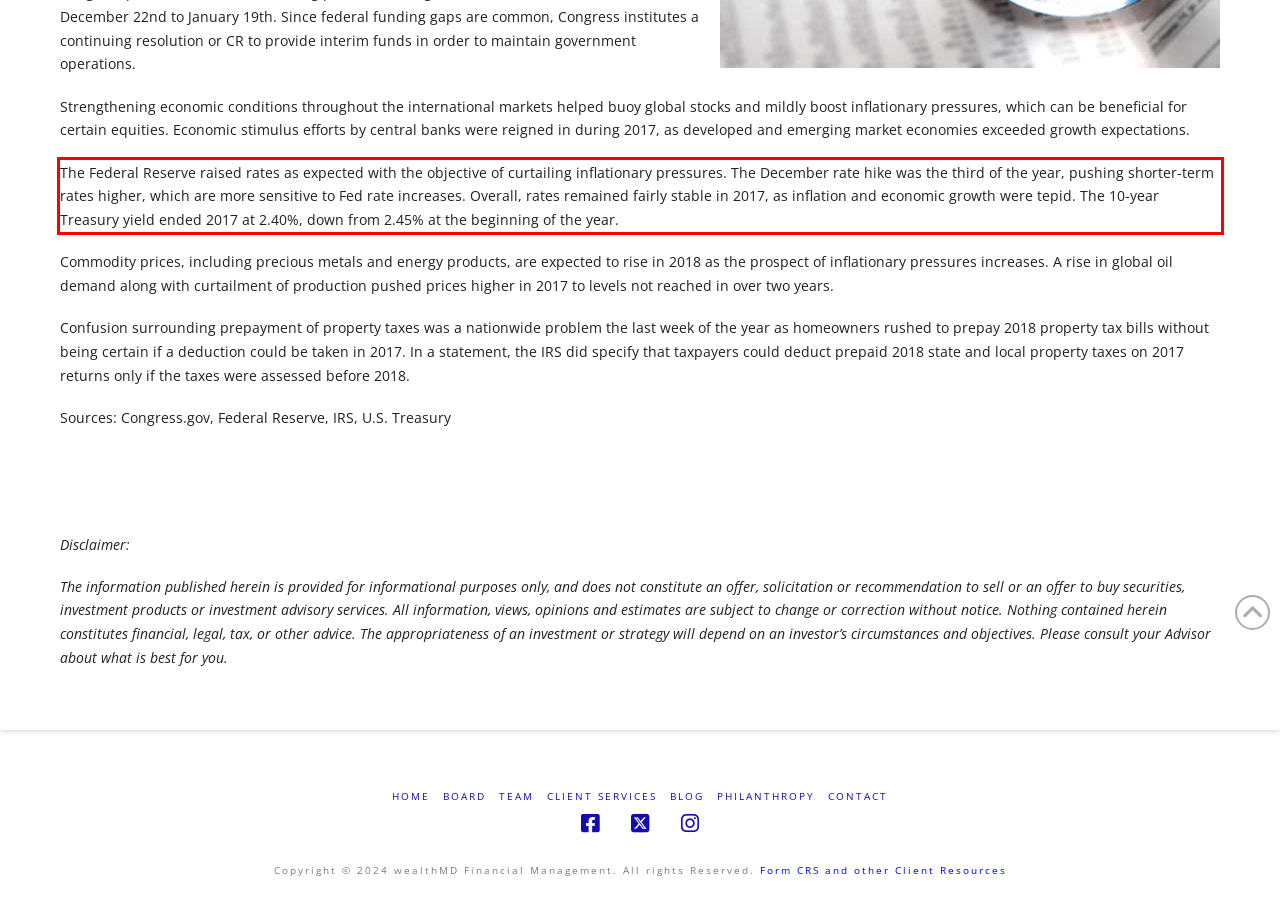In the given screenshot, locate the red bounding box and extract the text content from within it.

The Federal Reserve raised rates as expected with the objective of curtailing inflationary pressures. The December rate hike was the third of the year, pushing shorter-term rates higher, which are more sensitive to Fed rate increases. Overall, rates remained fairly stable in 2017, as inflation and economic growth were tepid. The 10-year Treasury yield ended 2017 at 2.40%, down from 2.45% at the beginning of the year.